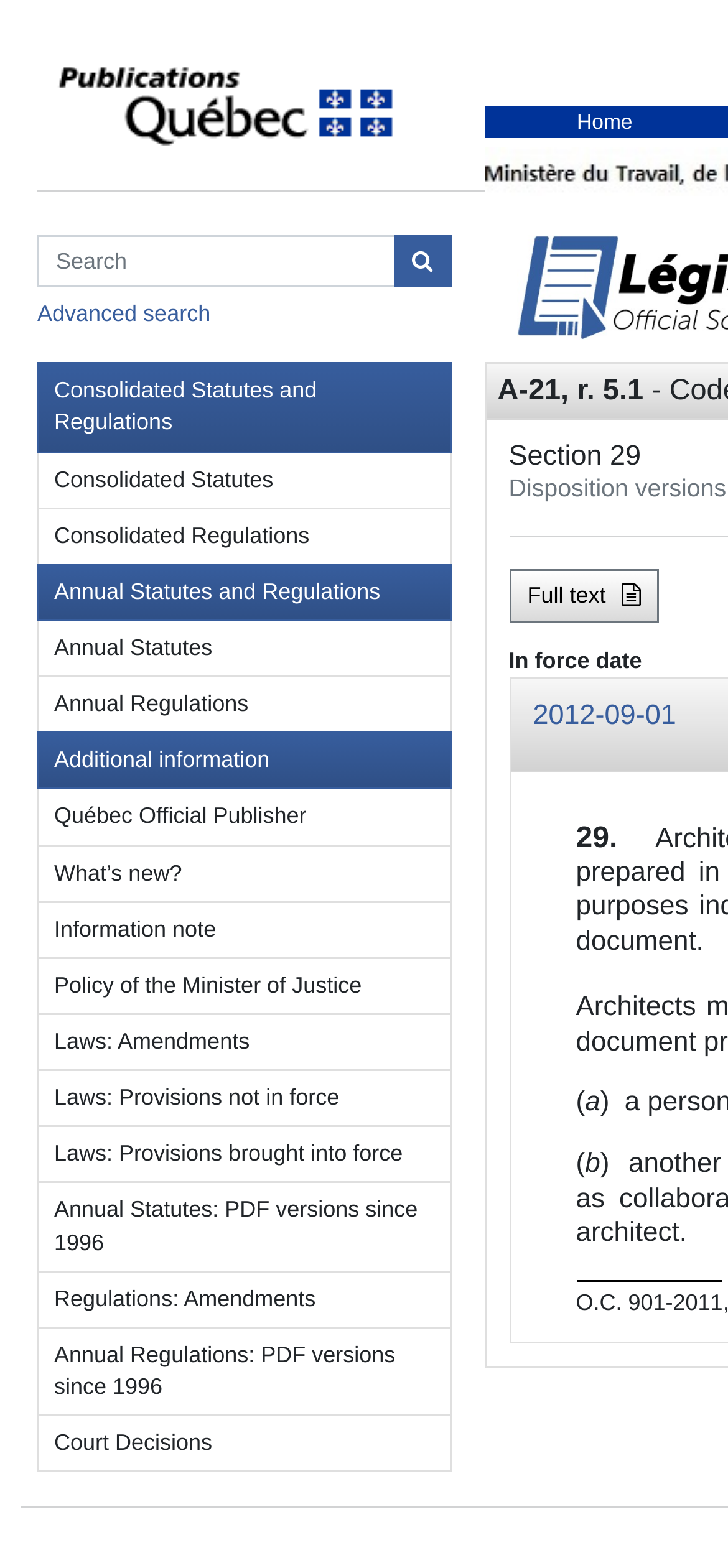Locate the bounding box coordinates of the element to click to perform the following action: 'View Court Decisions'. The coordinates should be given as four float values between 0 and 1, in the form of [left, top, right, bottom].

[0.051, 0.903, 0.619, 0.939]